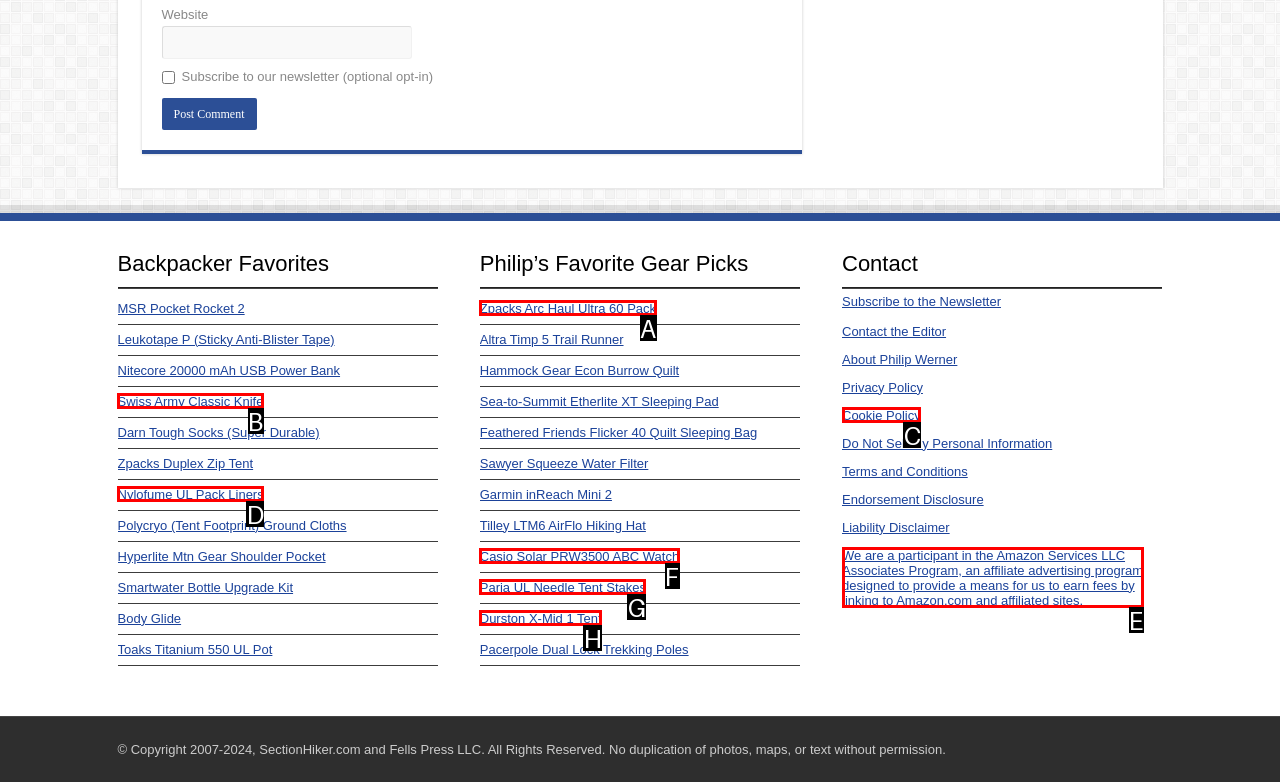Please determine which option aligns with the description: Cookie Policy. Respond with the option’s letter directly from the available choices.

C